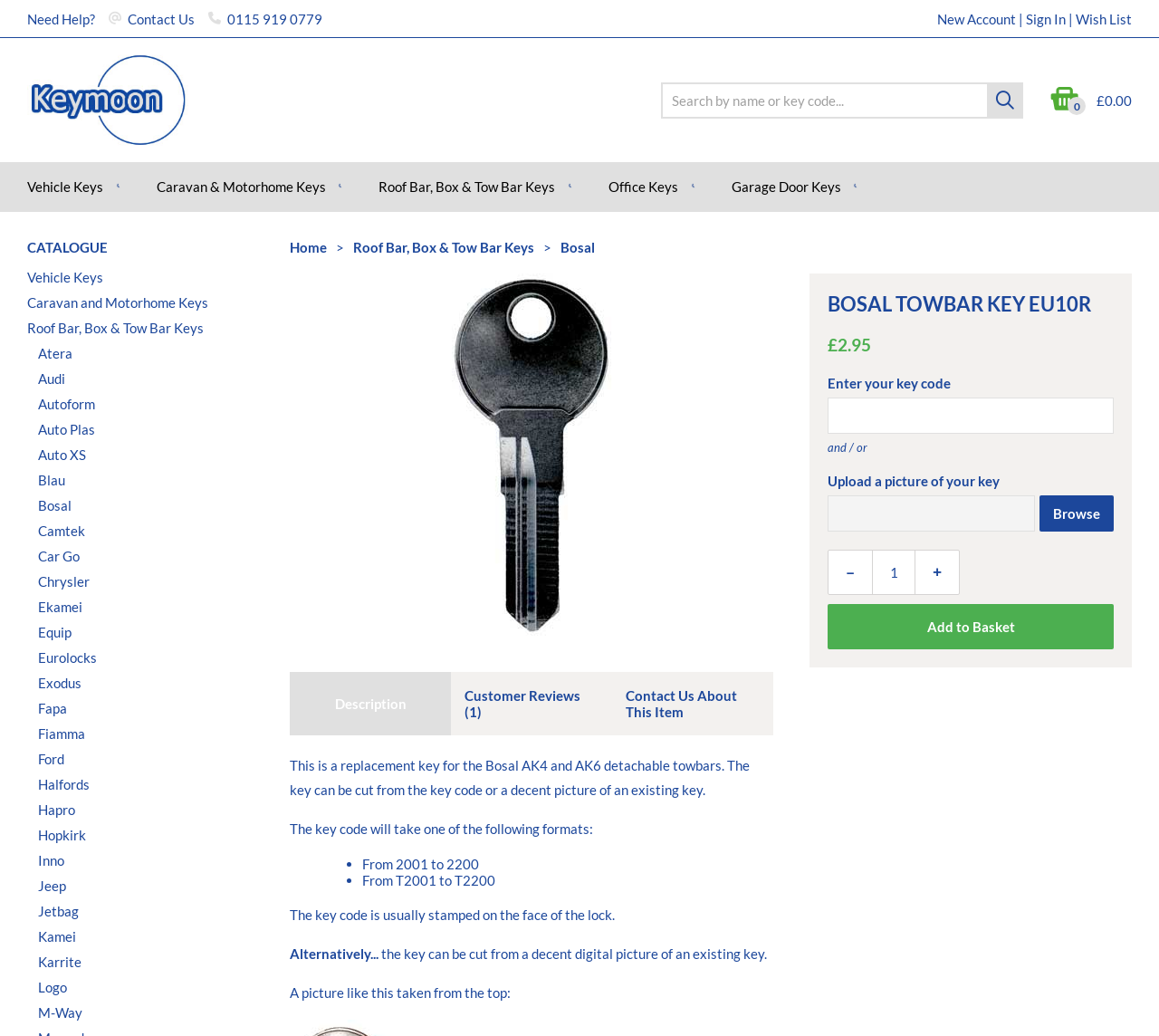What is the price of the Bosal T Series towbar replacement key?
Using the visual information, reply with a single word or short phrase.

£2.95